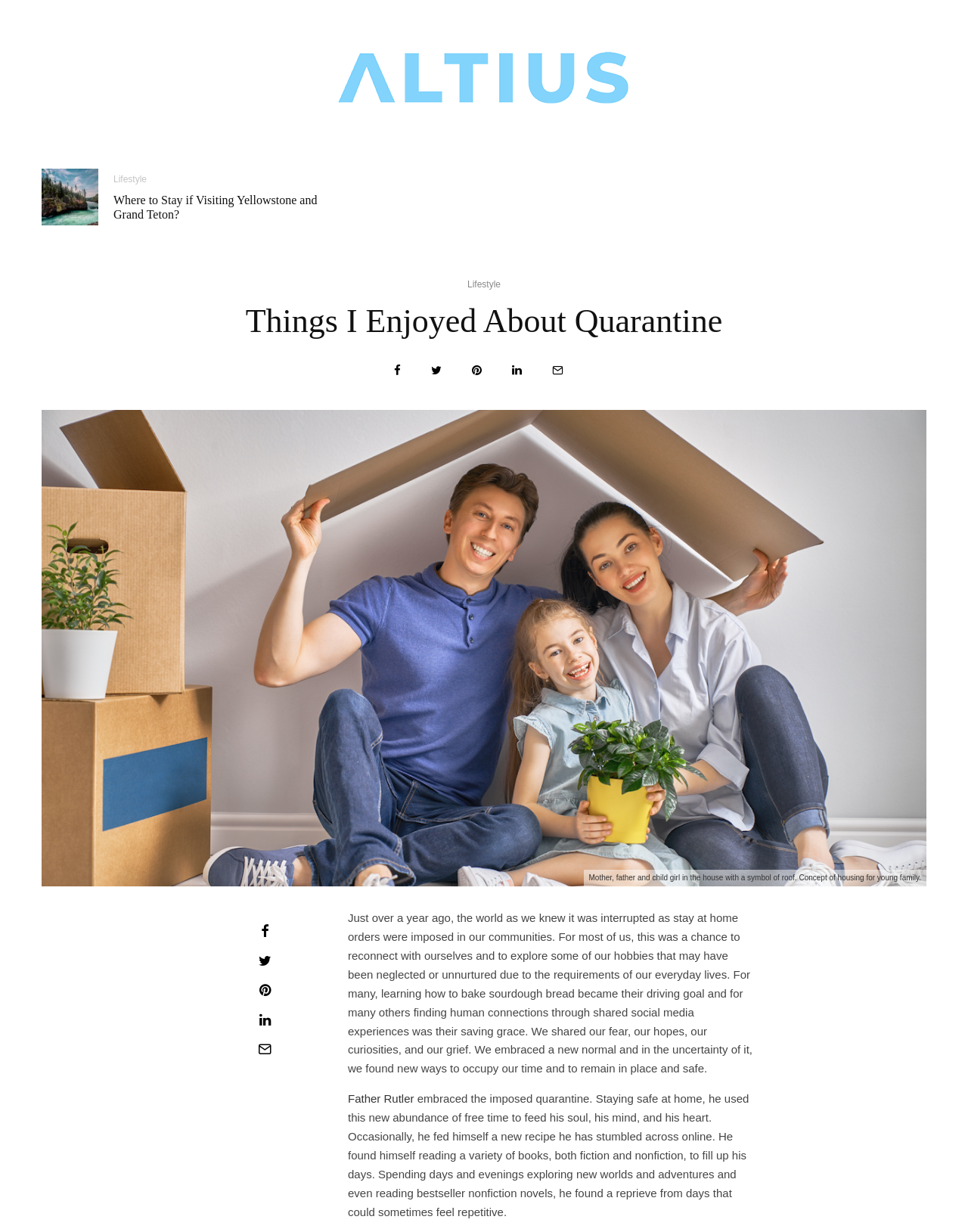Provide the bounding box coordinates of the UI element that matches the description: "aria-label="Share"".

[0.223, 0.75, 0.324, 0.761]